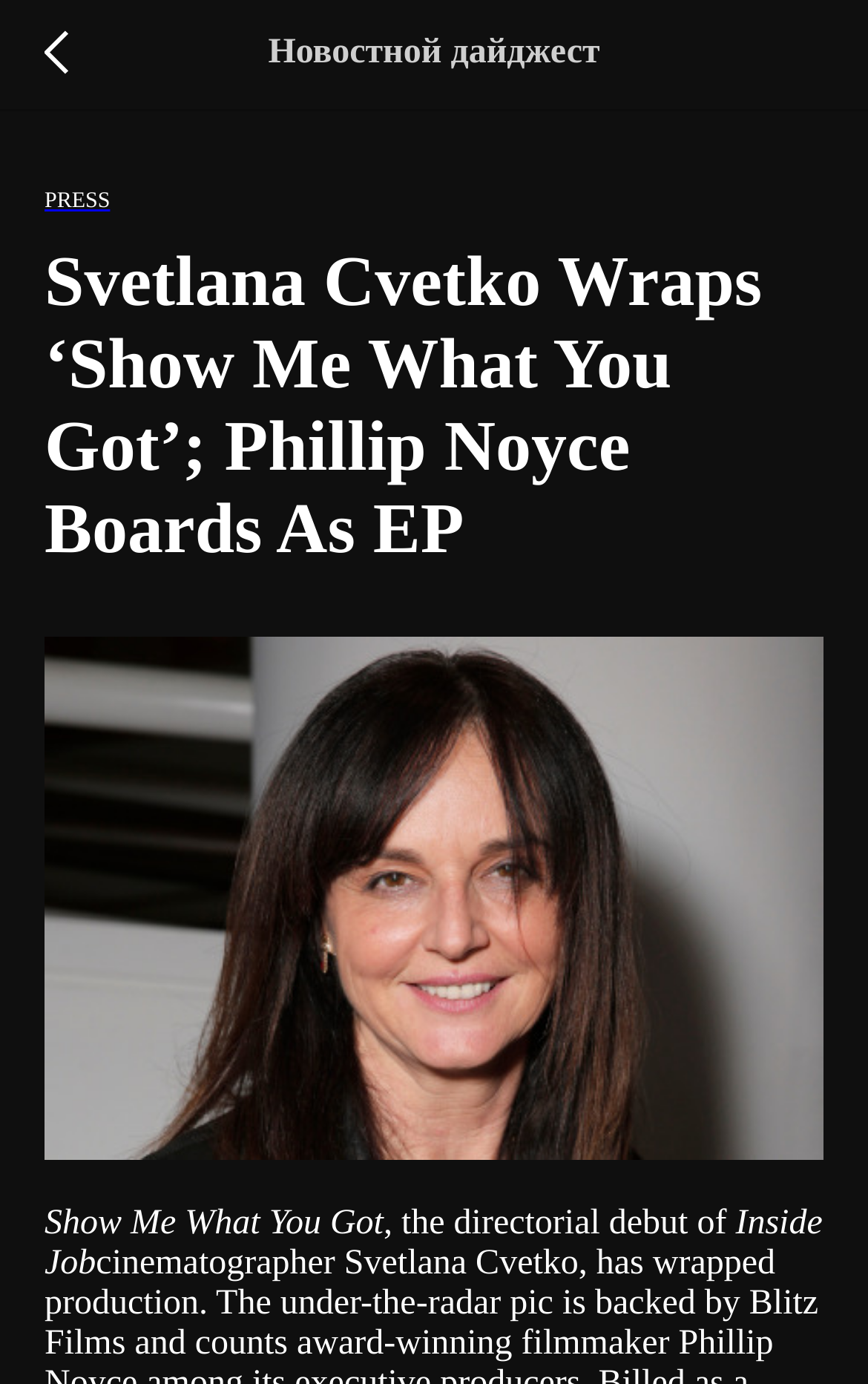Using the given element description, provide the bounding box coordinates (top-left x, top-left y, bottom-right x, bottom-right y) for the corresponding UI element in the screenshot: Press

[0.051, 0.129, 0.127, 0.158]